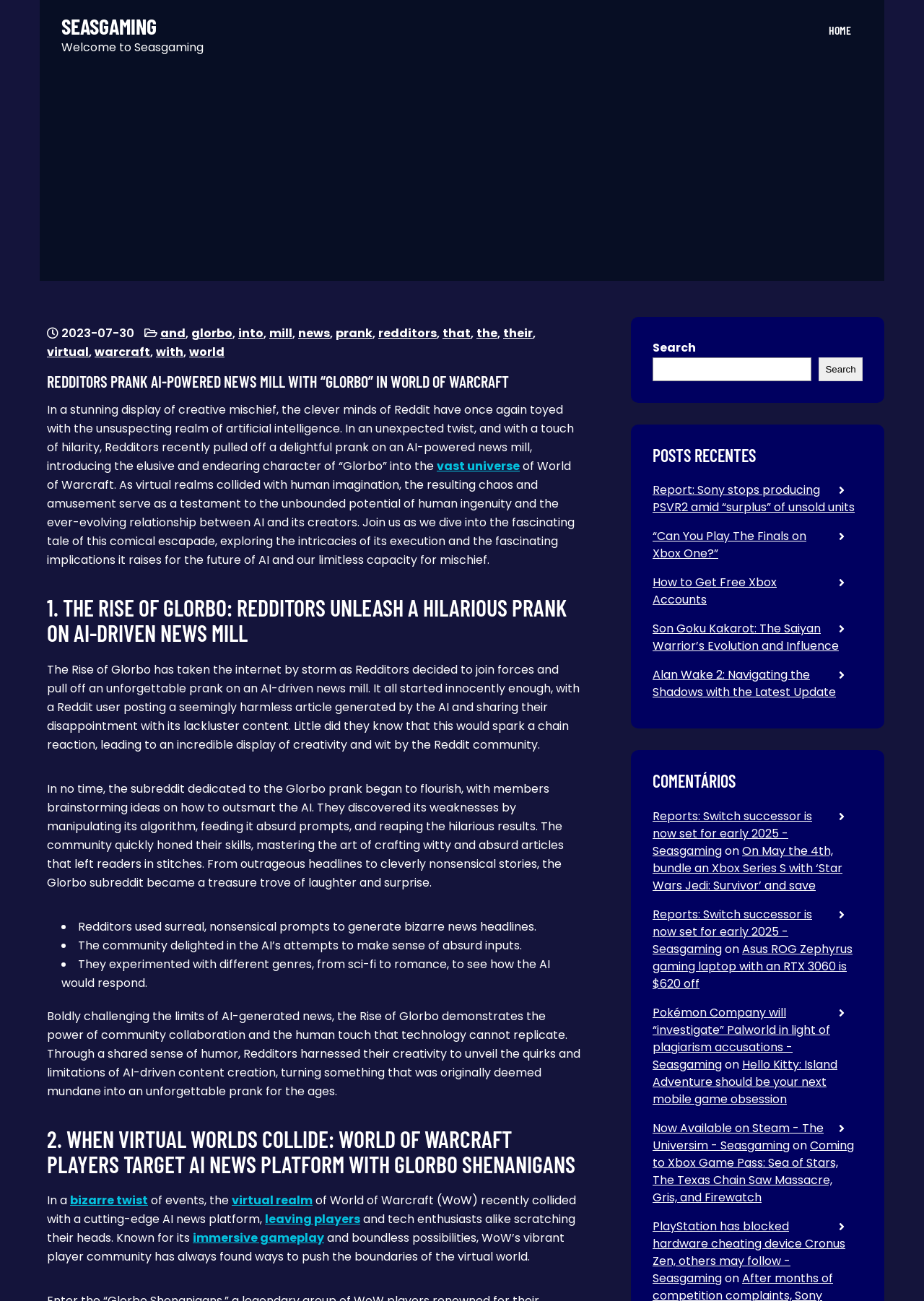Given the element description, predict the bounding box coordinates in the format (top-left x, top-left y, bottom-right x, bottom-right y), using floating point numbers between 0 and 1: aria-label="Advertisement" name="aswift_1" title="Advertisement"

[0.066, 0.06, 0.934, 0.216]